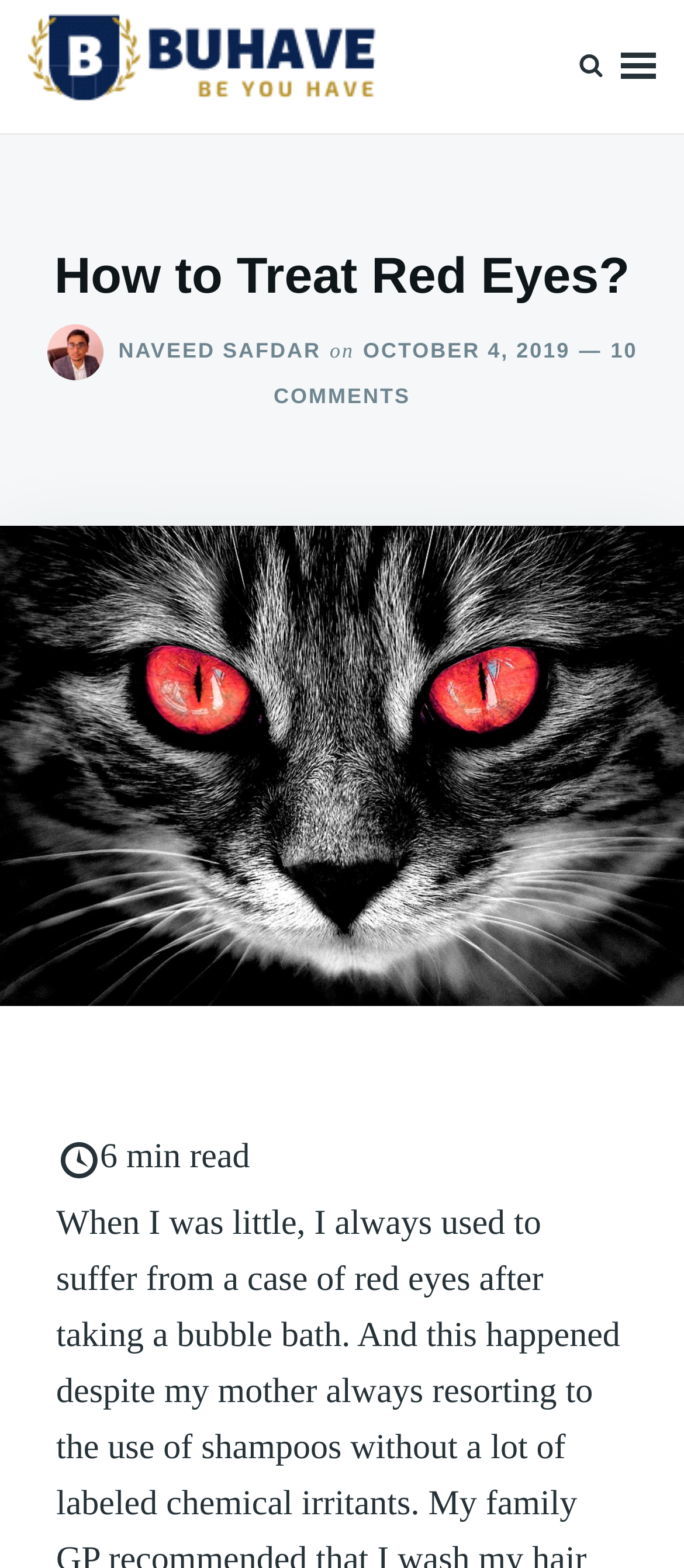Pinpoint the bounding box coordinates of the area that must be clicked to complete this instruction: "read the article about red eyes".

[0.0, 0.158, 1.0, 0.198]